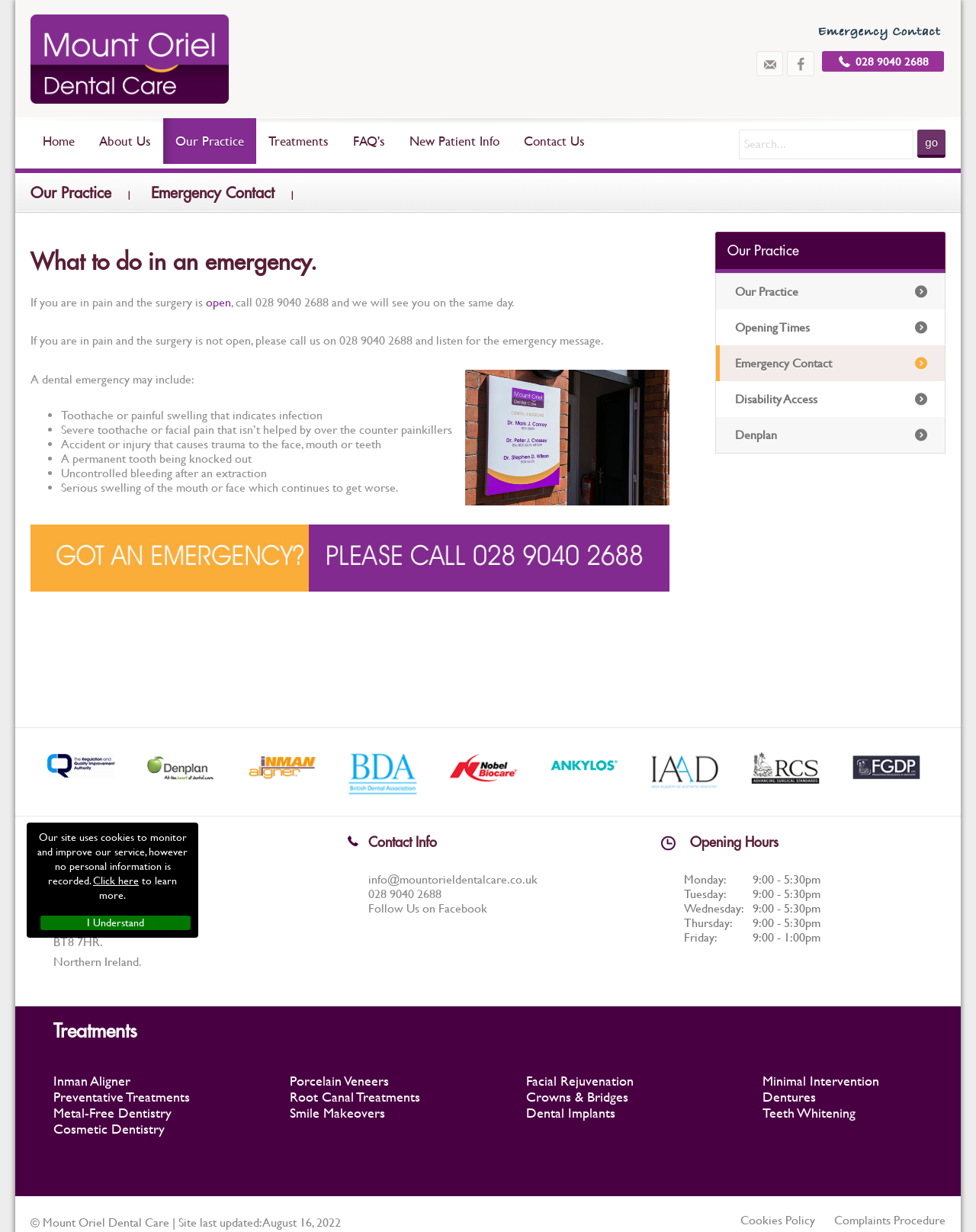Please find and give the text of the main heading on the webpage.

Our Practice Emergency Contact